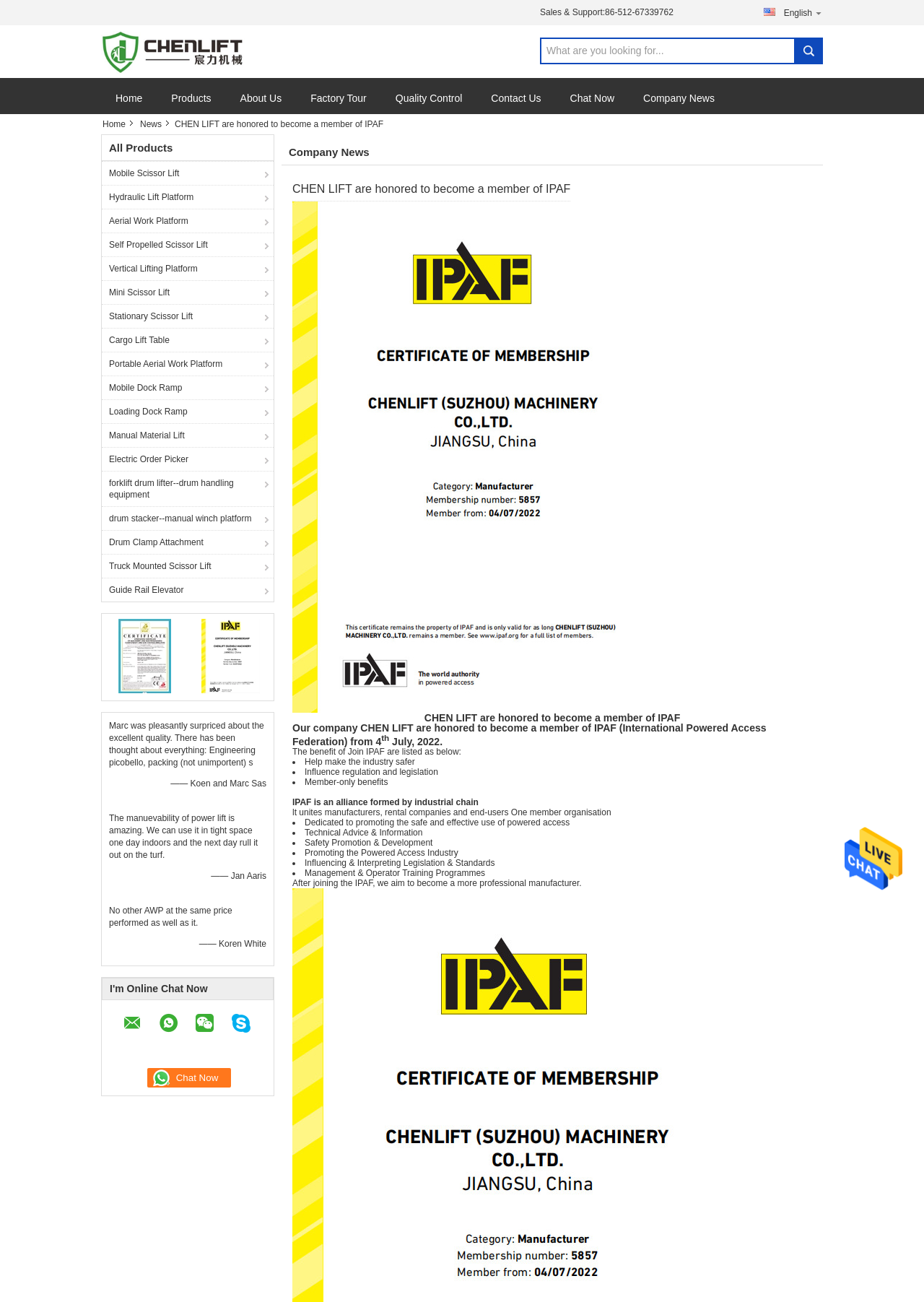Give the bounding box coordinates for this UI element: "Vertical Lifting Platform". The coordinates should be four float numbers between 0 and 1, arranged as [left, top, right, bottom].

[0.11, 0.197, 0.296, 0.215]